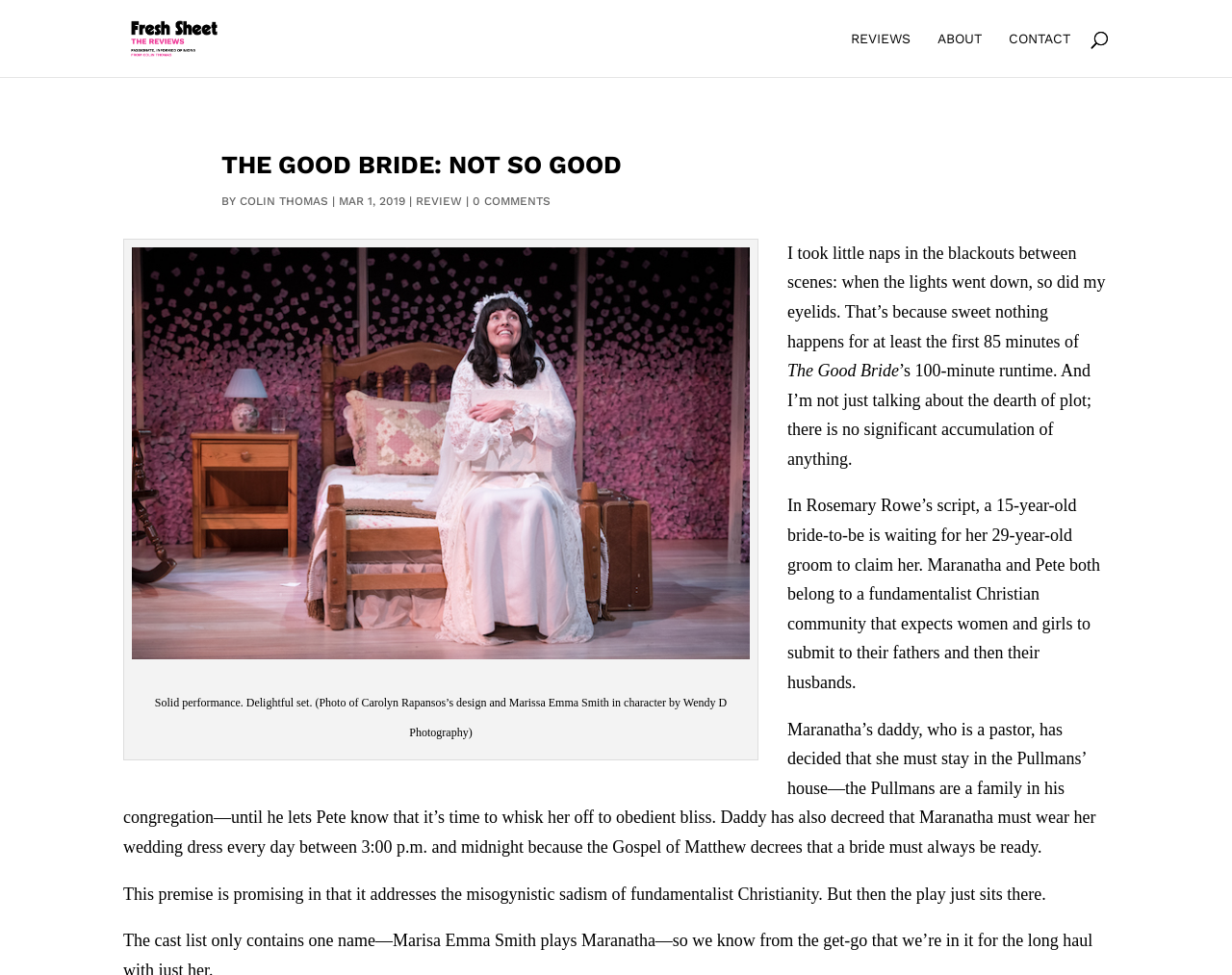Identify and extract the heading text of the webpage.

THE GOOD BRIDE: NOT SO GOOD